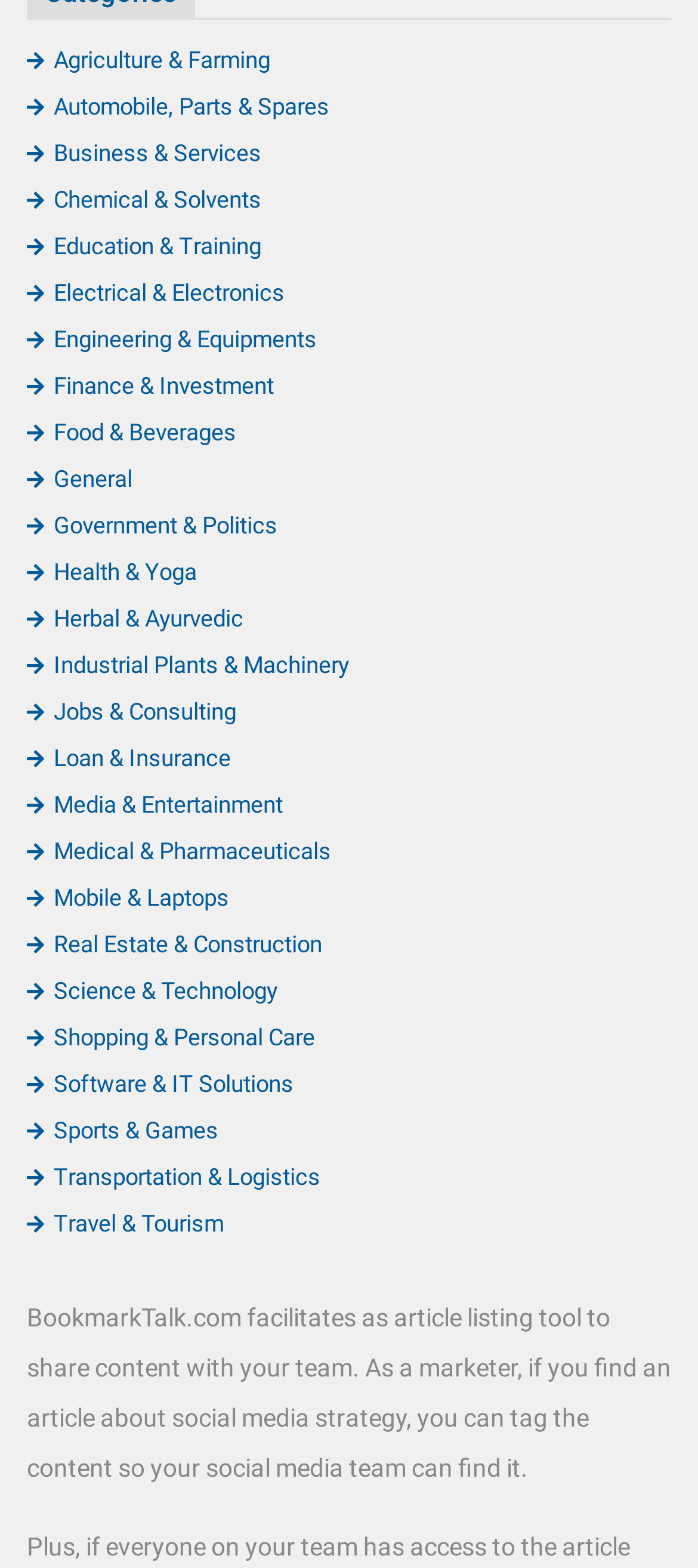Based on the description "Medical & Pharmaceuticals", find the bounding box of the specified UI element.

[0.038, 0.535, 0.474, 0.552]